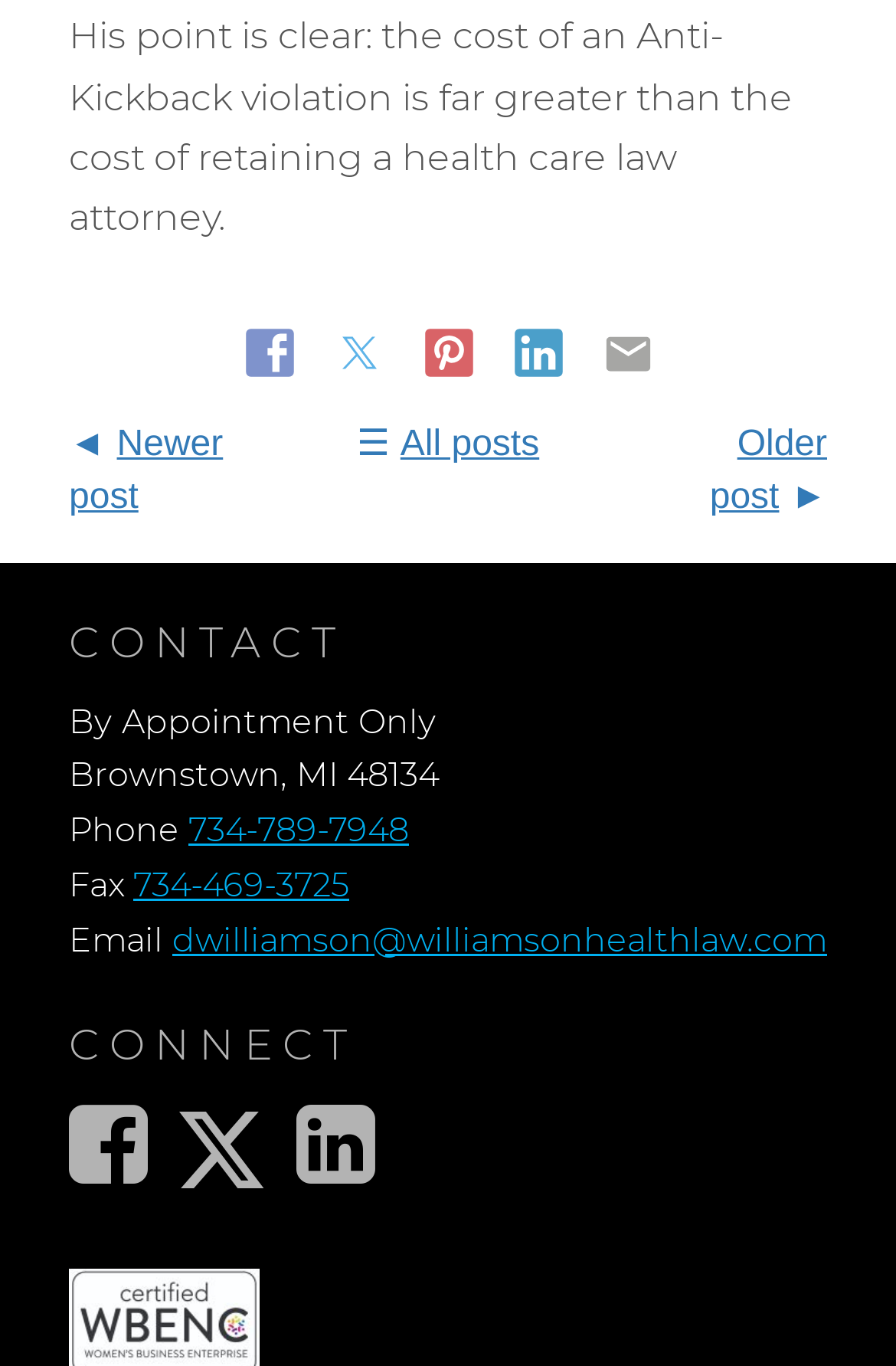What is the phone number of the contact?
Using the details shown in the screenshot, provide a comprehensive answer to the question.

I looked for the contact information section on the webpage and found the phone number listed as '734-789-7948'.